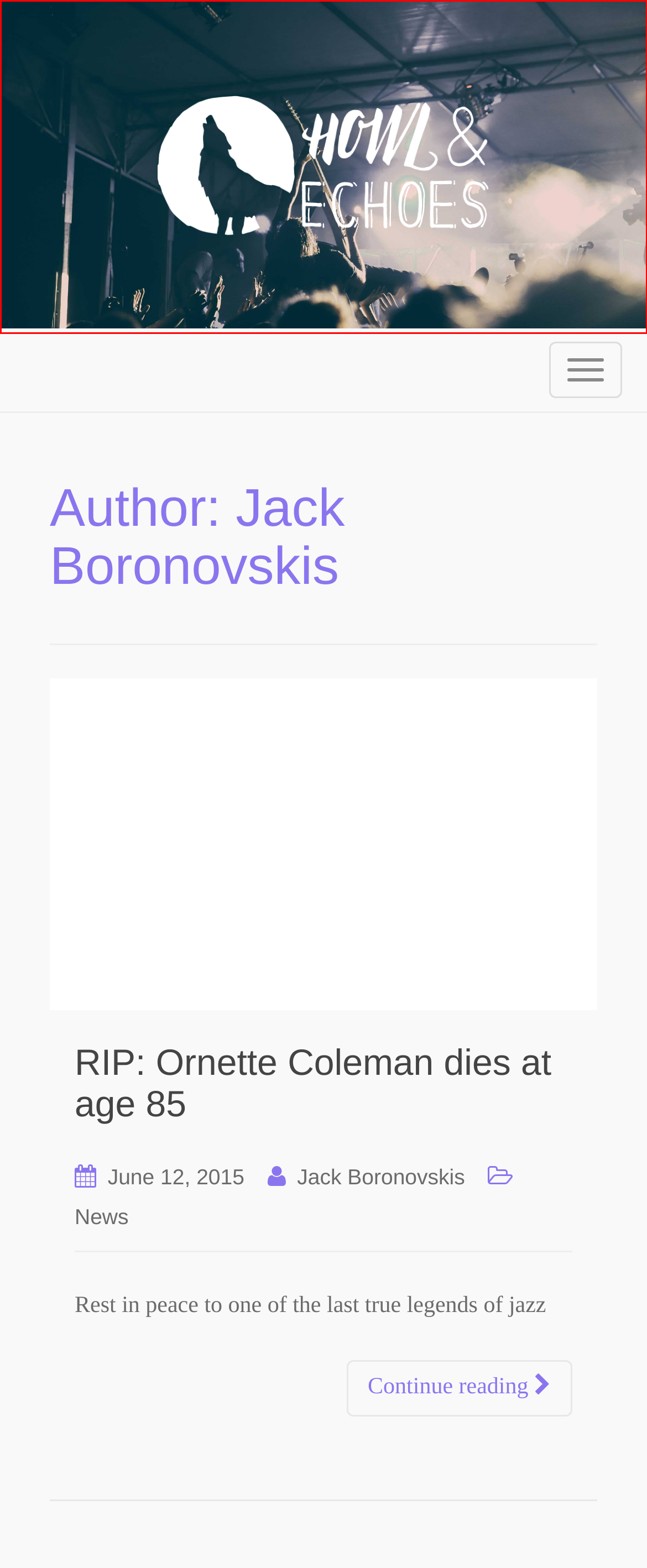You are provided with a screenshot of a webpage that has a red bounding box highlighting a UI element. Choose the most accurate webpage description that matches the new webpage after clicking the highlighted element. Here are your choices:
A. RIP: Ornette Coleman dies at age 85 • Howl & Echoes
B. FLASHBACK FRIDAY: Jay Z, "The Black Album" • Howl & Echoes
C. Wait, Odd Future isn't over after all...
D. The ballad of Rocky and Rod • Howl & Echoes
E. Majid Jordan Announces First Australian Tour • Howl & Echoes
F. News Archives • Howl & Echoes
G. Howl & Echoes • Words. Music. More.
H. Dark Mofo Announces First 2018 Headliner • Howl & Echoes

G